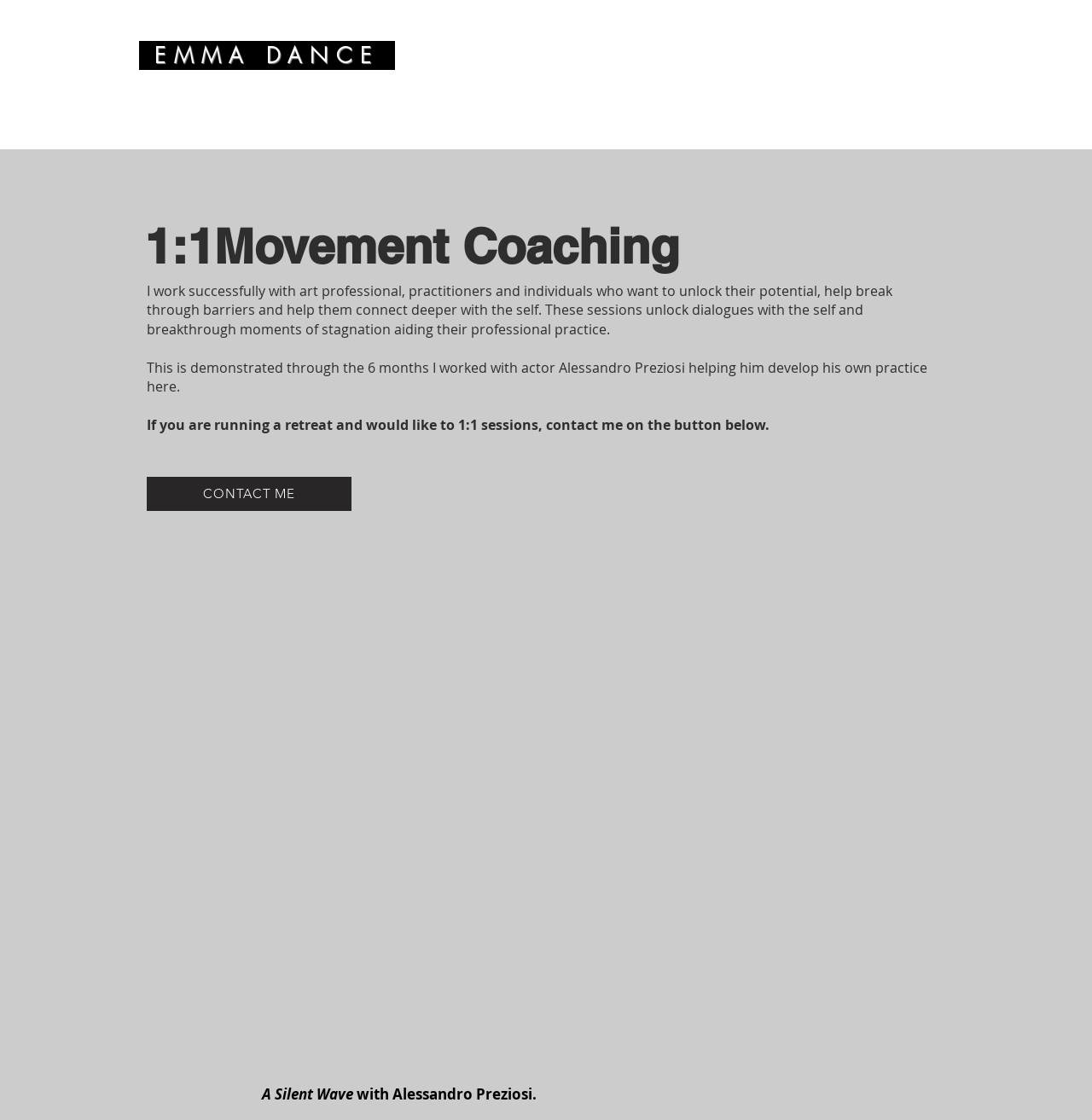What is the purpose of the 1:1 movement coaching?
Respond with a short answer, either a single word or a phrase, based on the image.

Unlock potential and break through barriers